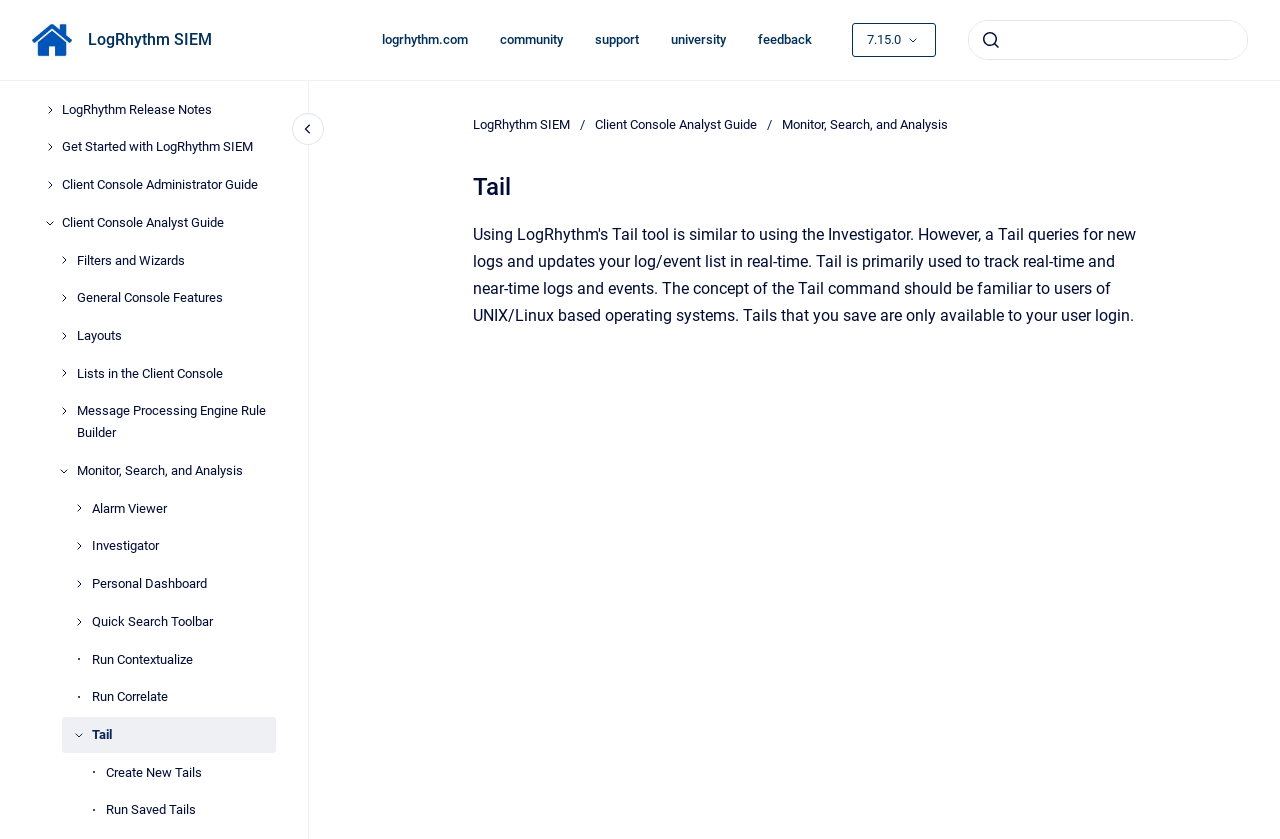Can you find the bounding box coordinates for the UI element given this description: "General Console Features"? Provide the coordinates as four float numbers between 0 and 1: [left, top, right, bottom].

[0.06, 0.334, 0.216, 0.377]